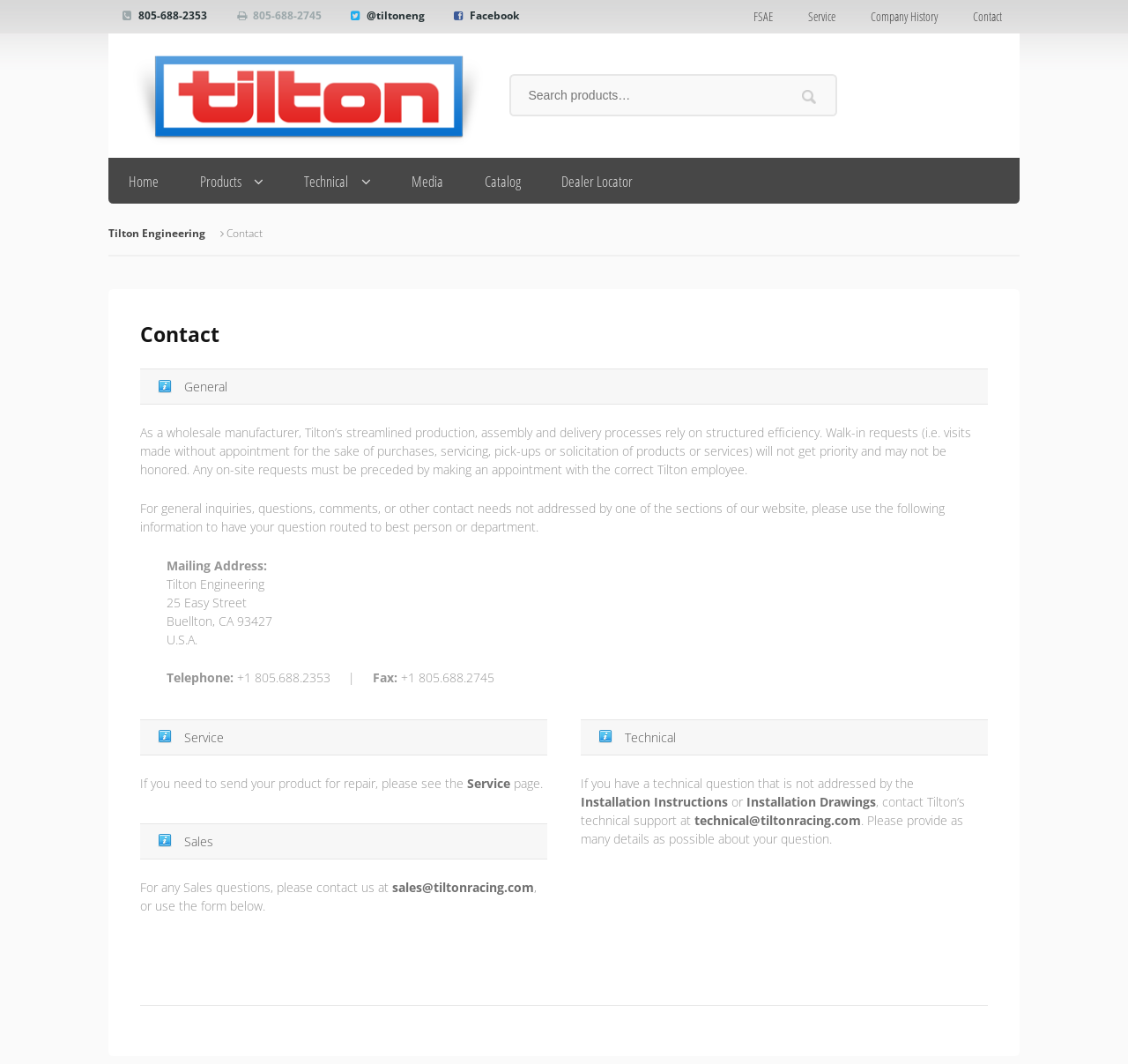What is the phone number for general inquiries?
Provide an in-depth and detailed explanation in response to the question.

I found the phone number by reading the 'Contact' section of the webpage, where it says 'Telephone: +1 805.688.2353'.